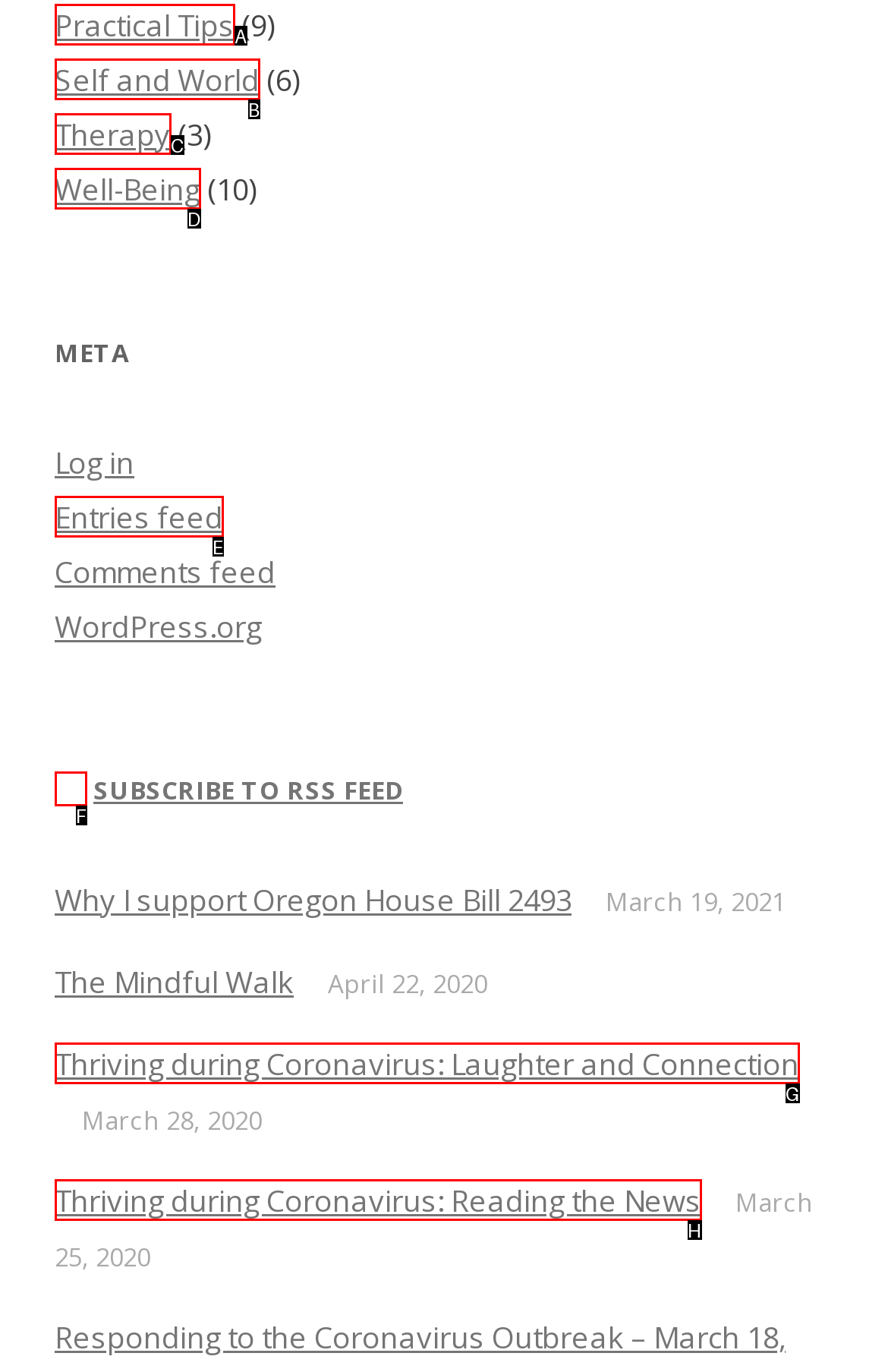Tell me which option I should click to complete the following task: Read the article about Thriving during Coronavirus: Laughter and Connection
Answer with the option's letter from the given choices directly.

G